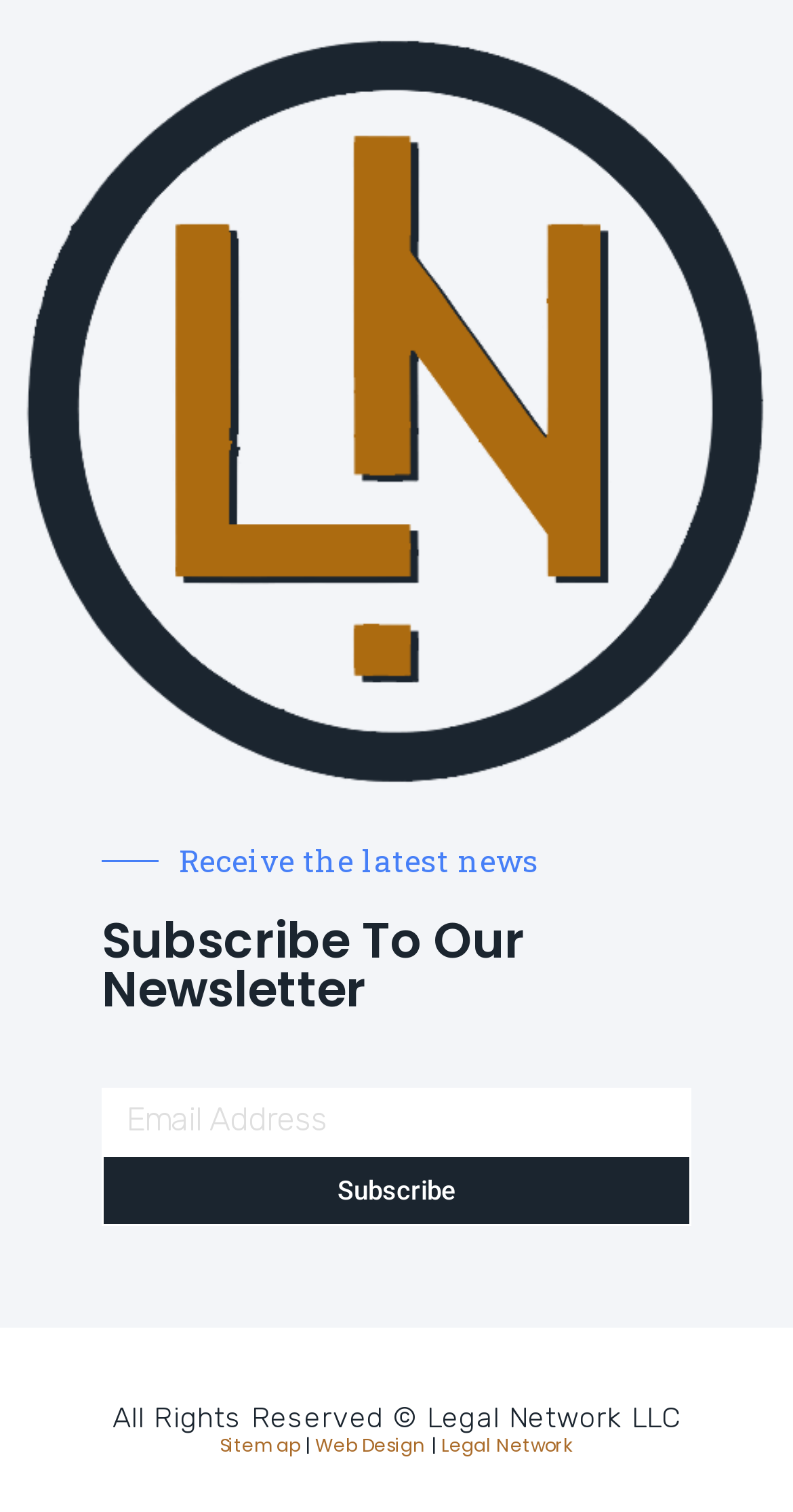Carefully examine the image and provide an in-depth answer to the question: What is the function of the button?

The button is labeled as 'Subscribe' and is located below the textbox, suggesting that it is used to submit the email address to subscribe to a newsletter.